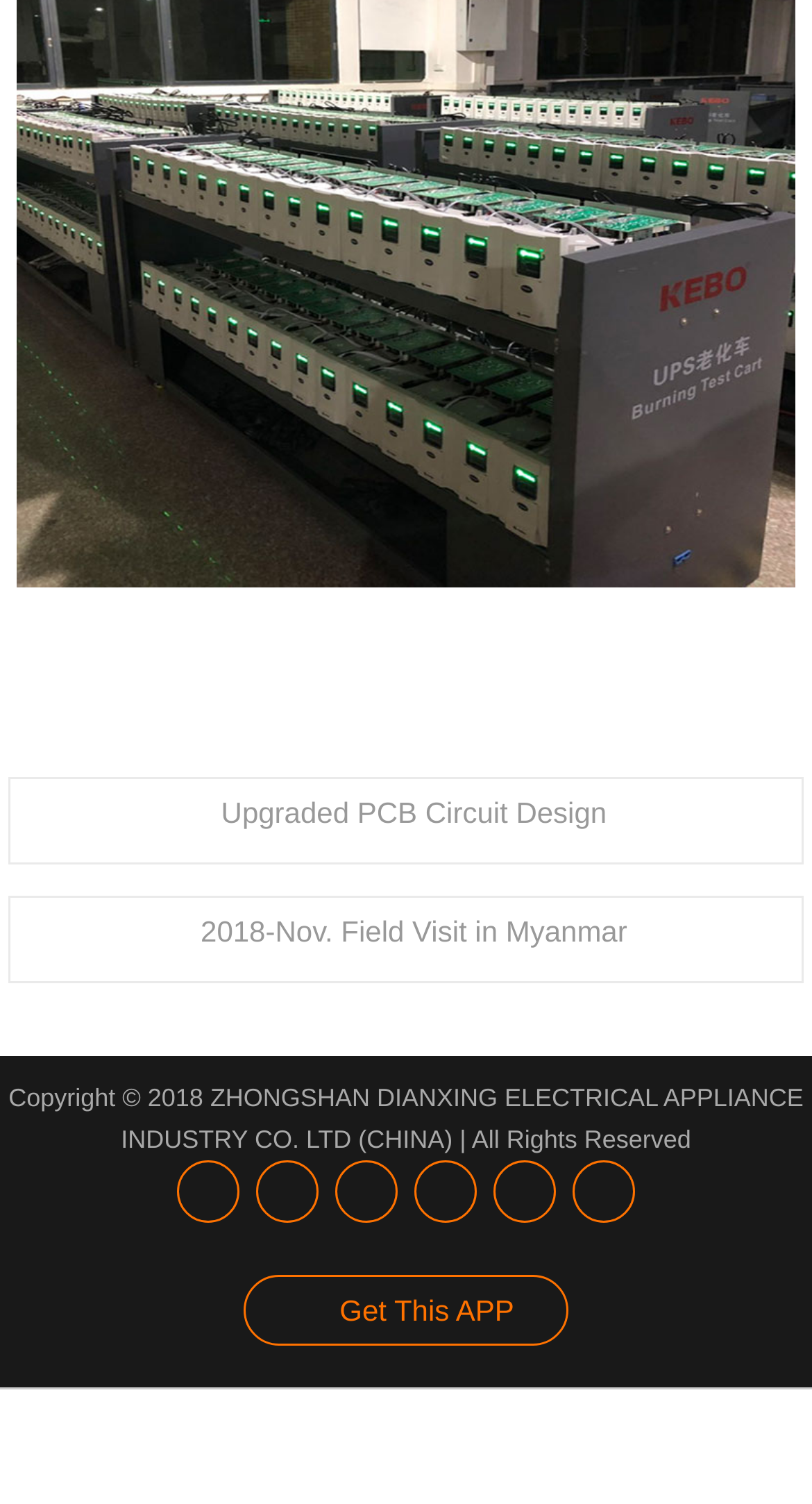Please provide a brief answer to the following inquiry using a single word or phrase:
What is the purpose of the 'Get This APP' button?

To download an app